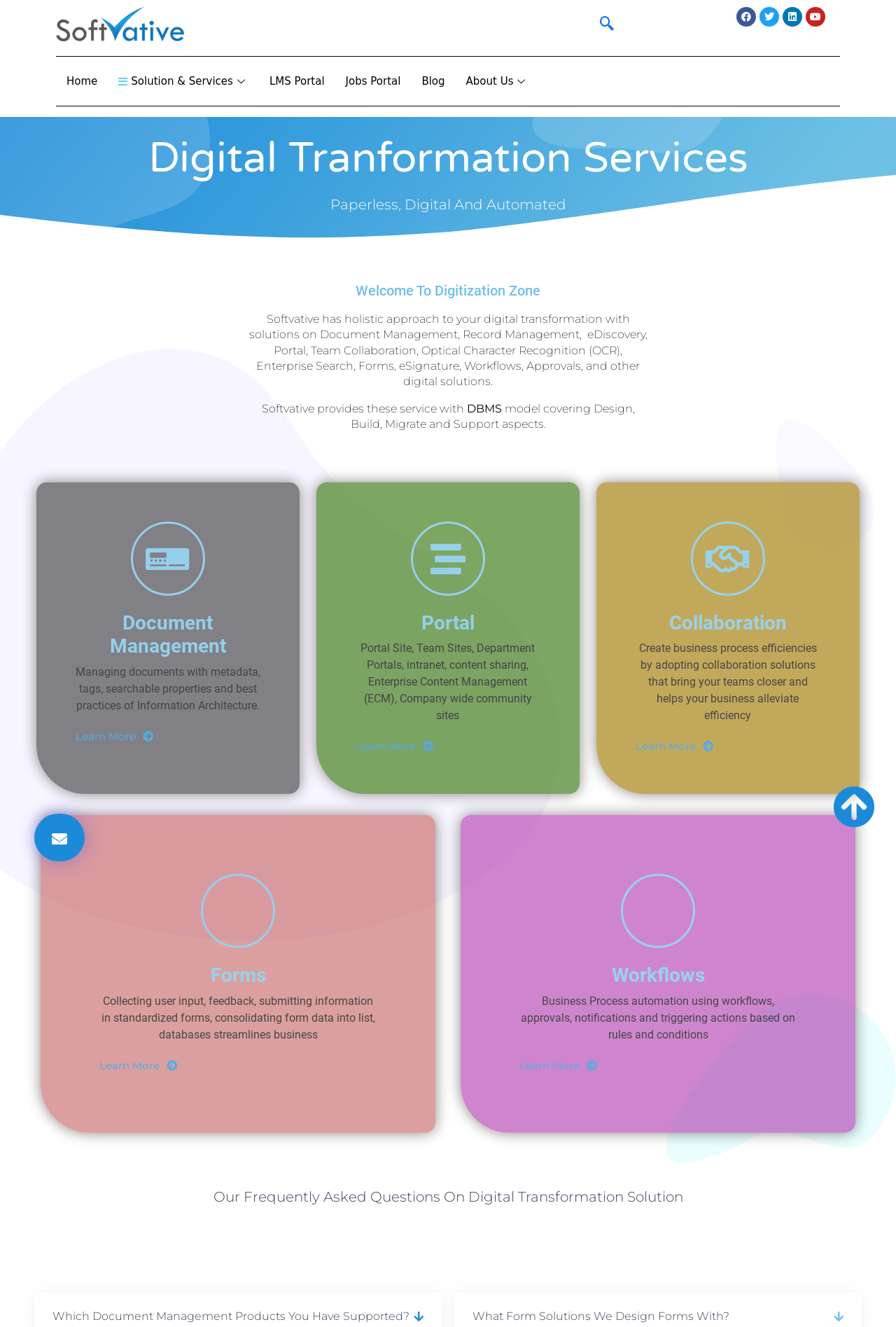Answer with a single word or phrase: 
What is the main theme of the webpage?

Digital transformation